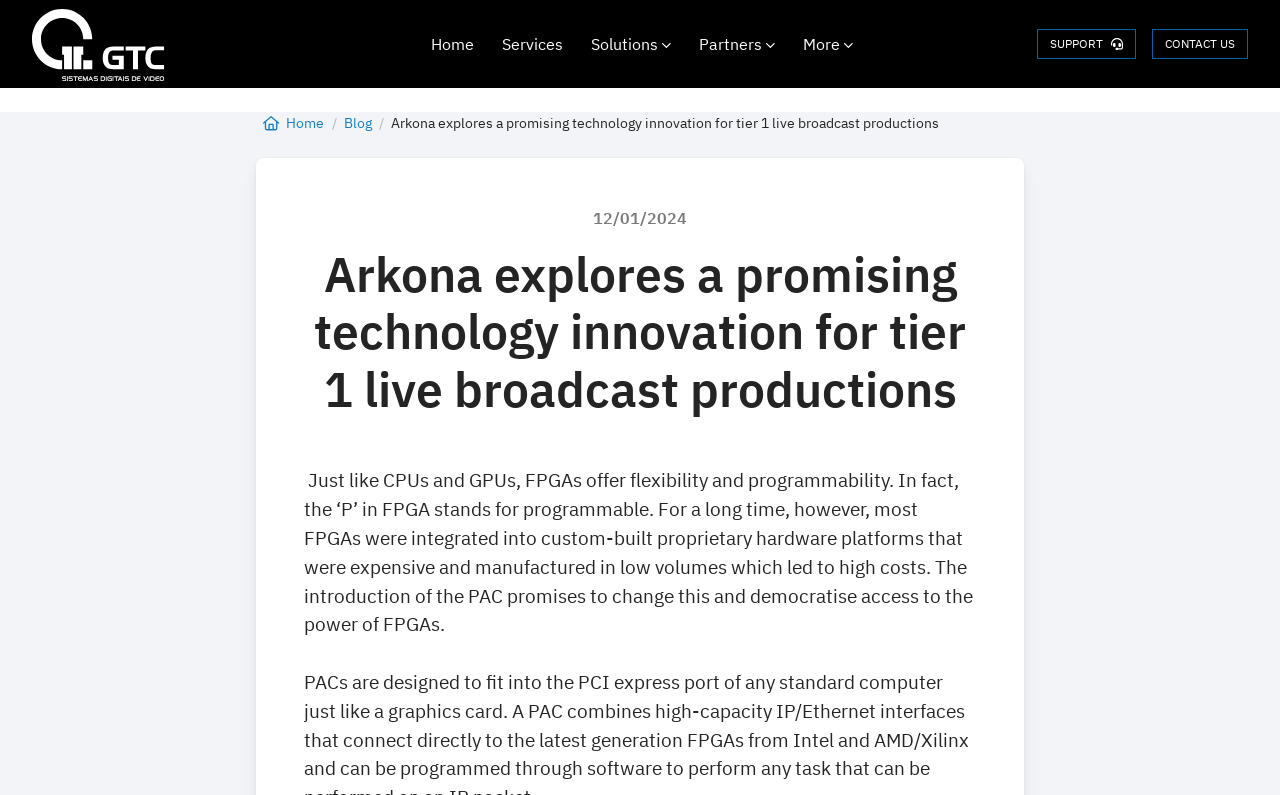What is the company name?
Provide a comprehensive and detailed answer to the question.

The company name is Arkona, which can be inferred from the image logo in the top-left corner of the webpage, and also from the breadcrumb navigation where 'Arkona explores...' is mentioned.